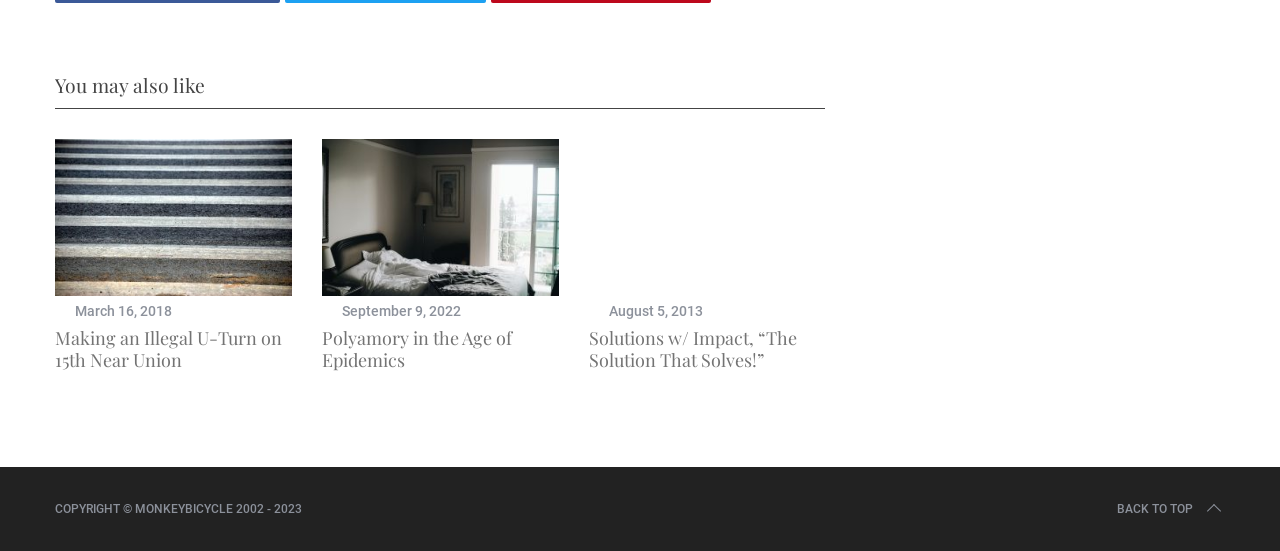Respond with a single word or phrase for the following question: 
When was the second article published?

September 9, 2022